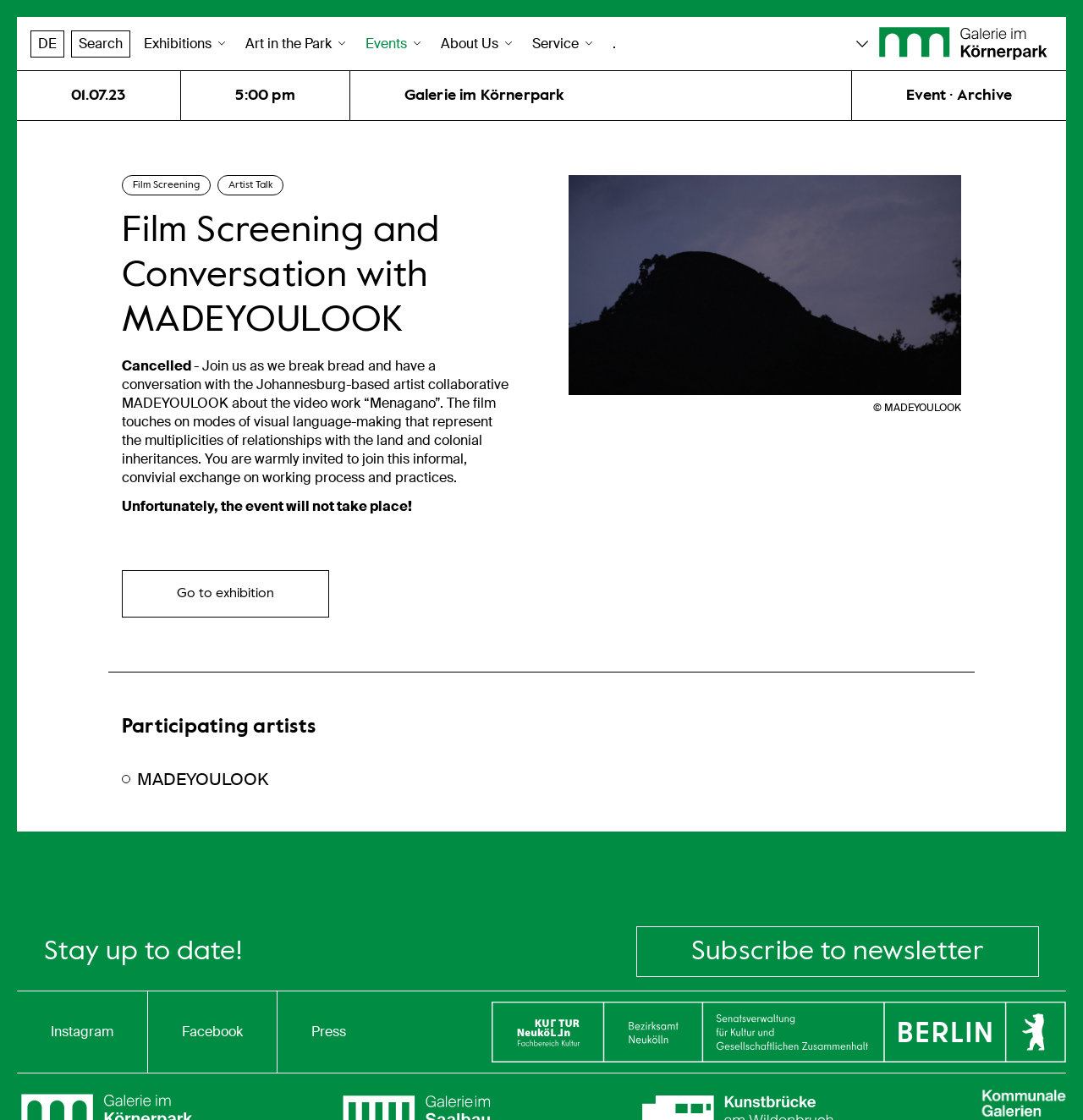Determine the bounding box coordinates of the clickable region to carry out the instruction: "Switch language to Deutsch".

[0.028, 0.027, 0.059, 0.051]